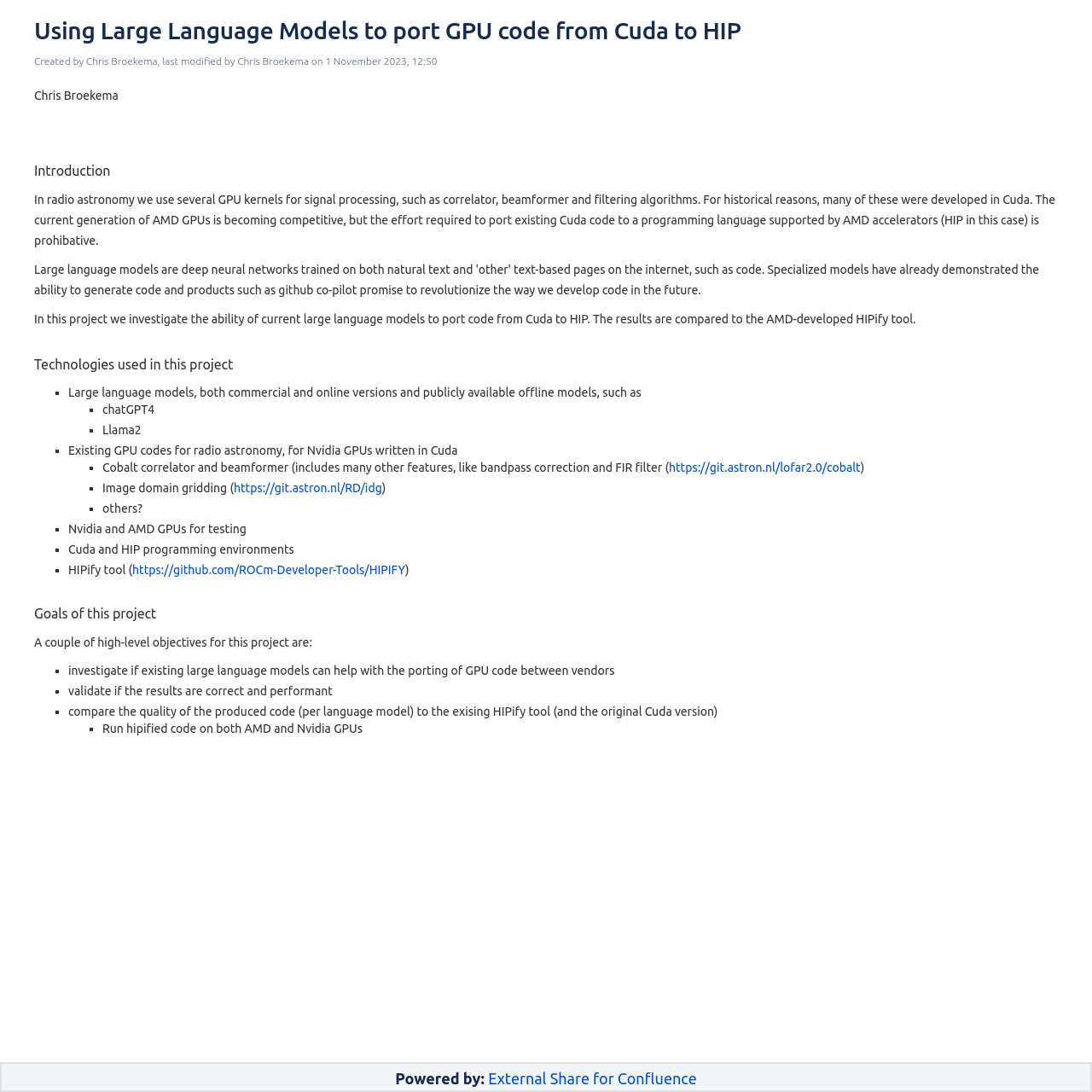Can you find the bounding box coordinates for the UI element given this description: "https://git.astron.nl/lofar2.0/cobalt"? Provide the coordinates as four float numbers between 0 and 1: [left, top, right, bottom].

[0.612, 0.422, 0.788, 0.435]